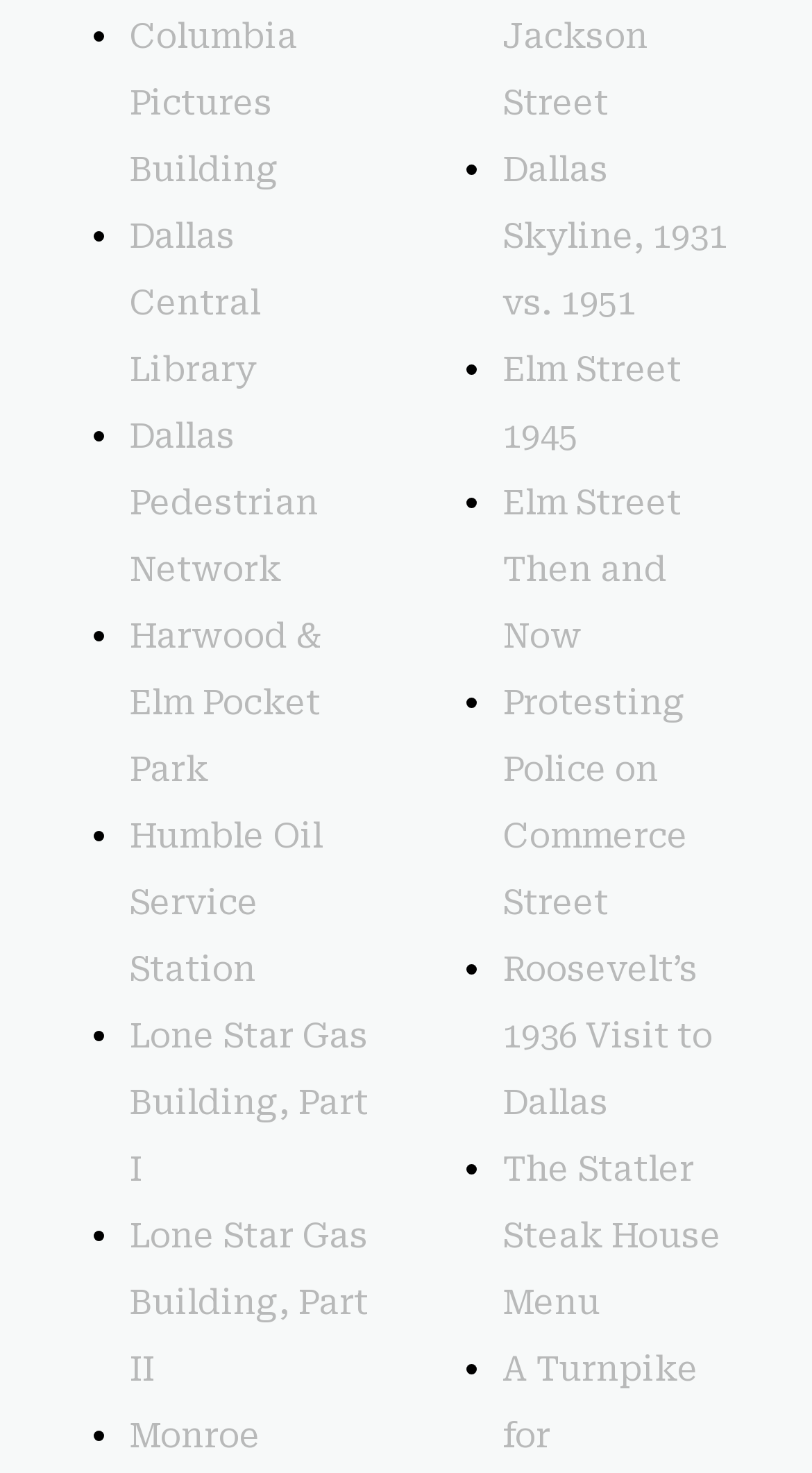What is the pattern of the ListMarkers?
Based on the image, give a concise answer in the form of a single word or short phrase.

Bullets